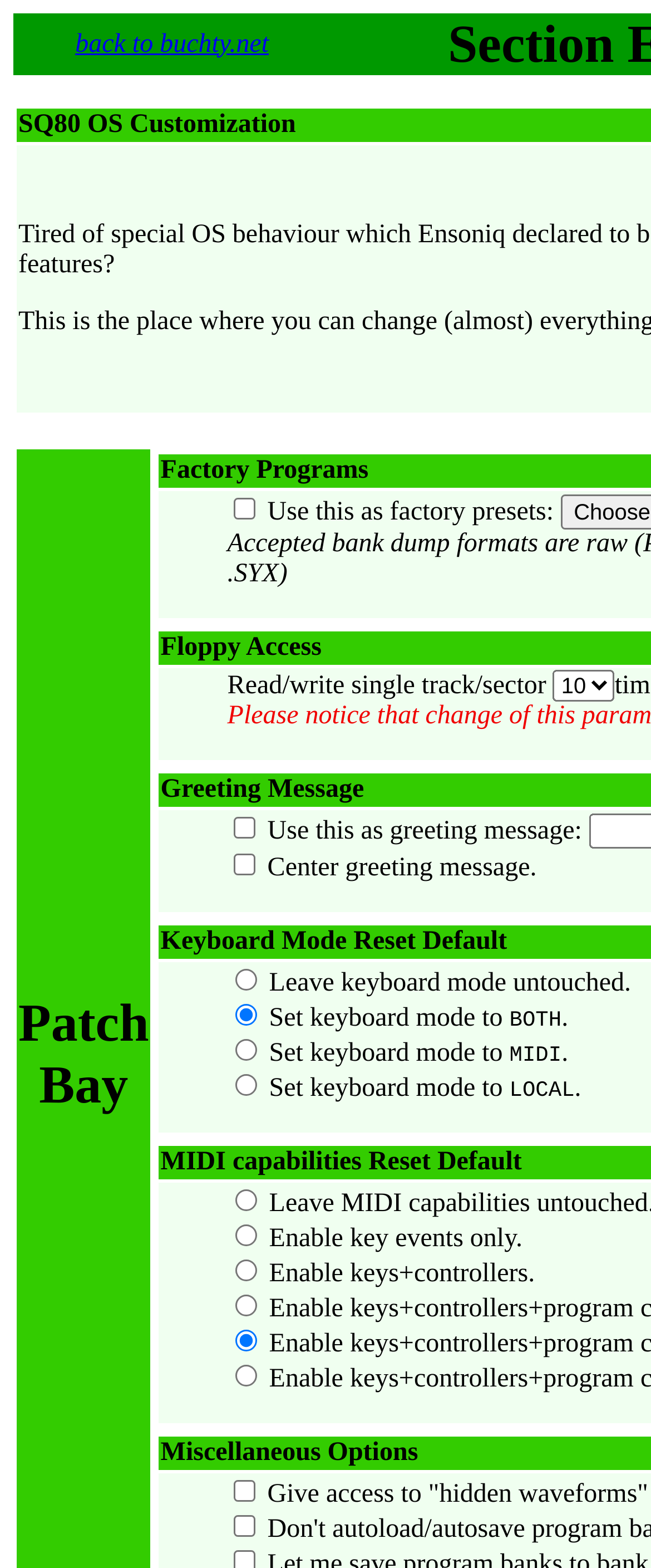Using the details from the image, please elaborate on the following question: What is the purpose of the checkbox 'Enable key events only.'?

The checkbox 'Enable key events only.' is likely used to enable or disable key events, which may affect how the Ensoniq equipment responds to keyboard input. This suggests that the webpage is used to configure or customize keyboard settings for Ensoniq equipment.